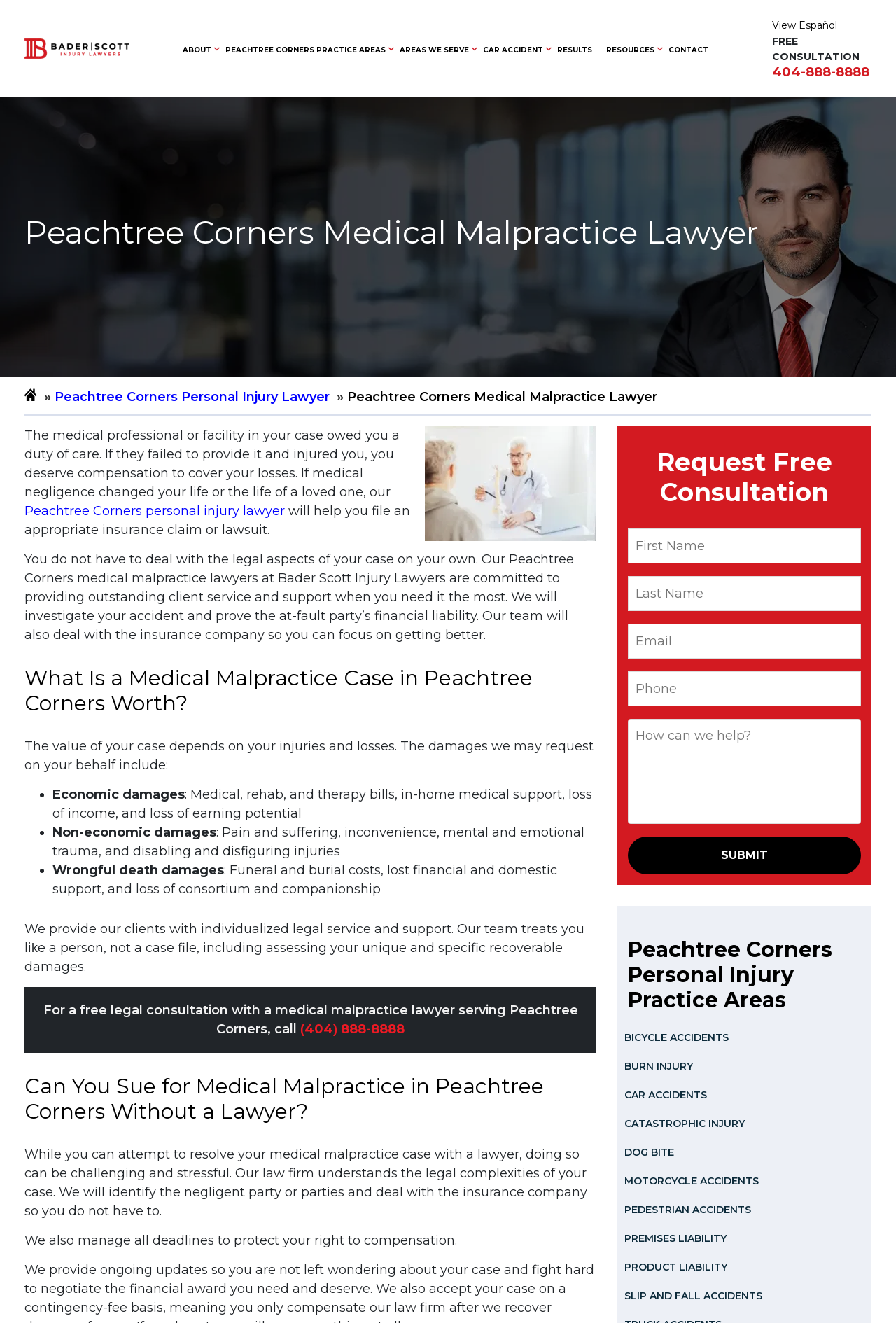Highlight the bounding box coordinates of the region I should click on to meet the following instruction: "View the 'CAR ACCIDENT' practice area".

[0.539, 0.034, 0.606, 0.041]